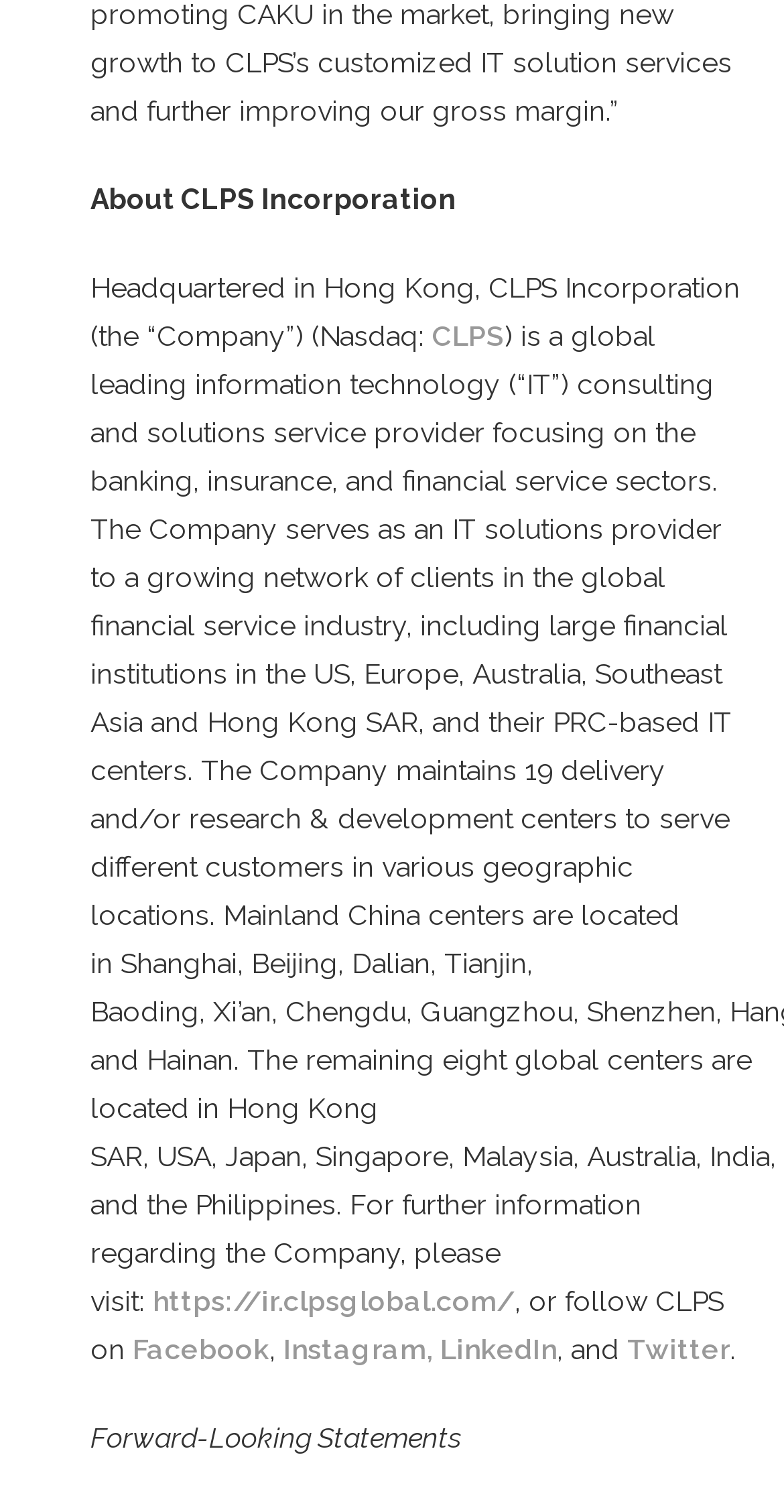Use a single word or phrase to respond to the question:
How many social media platforms are mentioned?

4